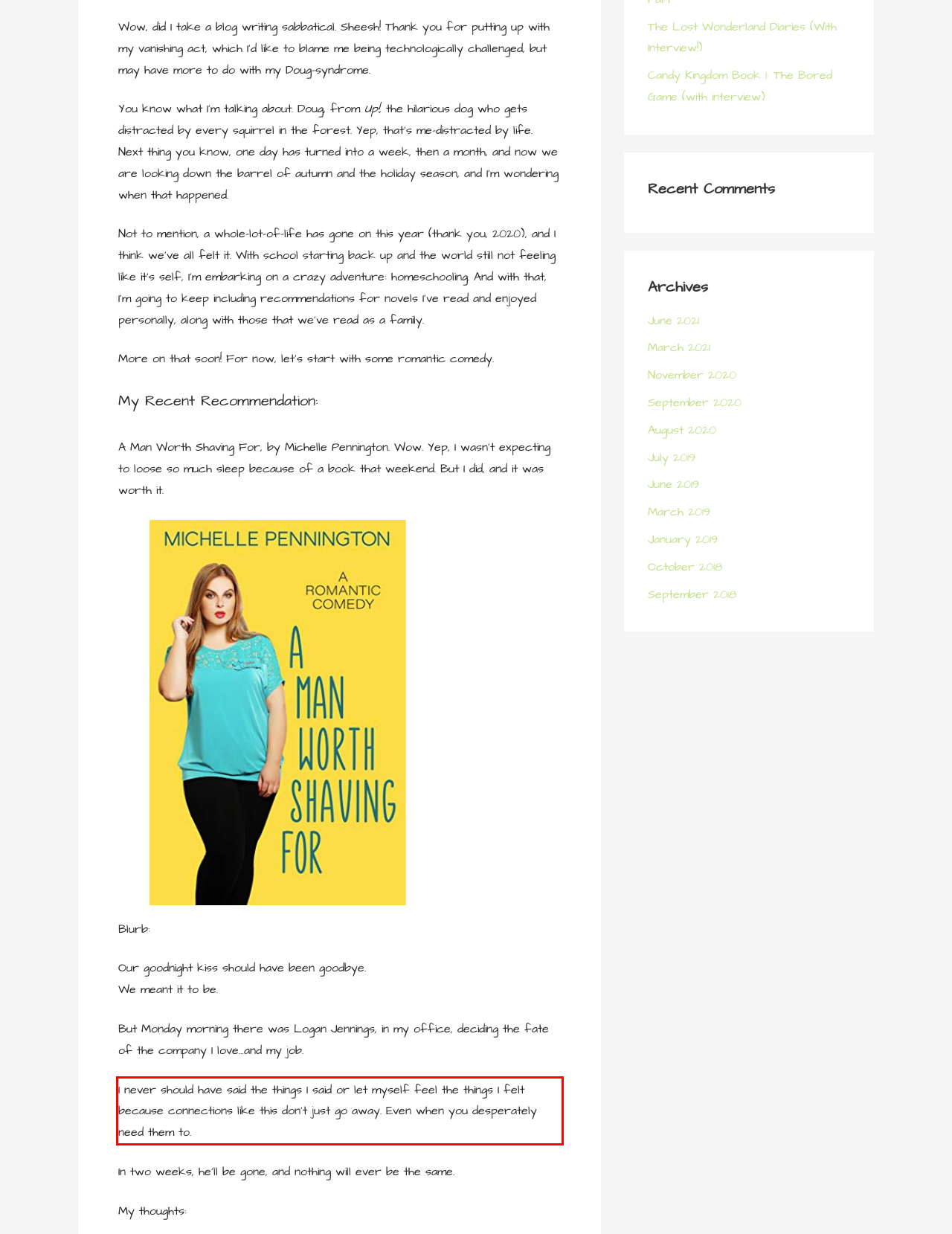Given a screenshot of a webpage, identify the red bounding box and perform OCR to recognize the text within that box.

I never should have said the things I said or let myself feel the things I felt because connections like this don’t just go away. Even when you desperately need them to.